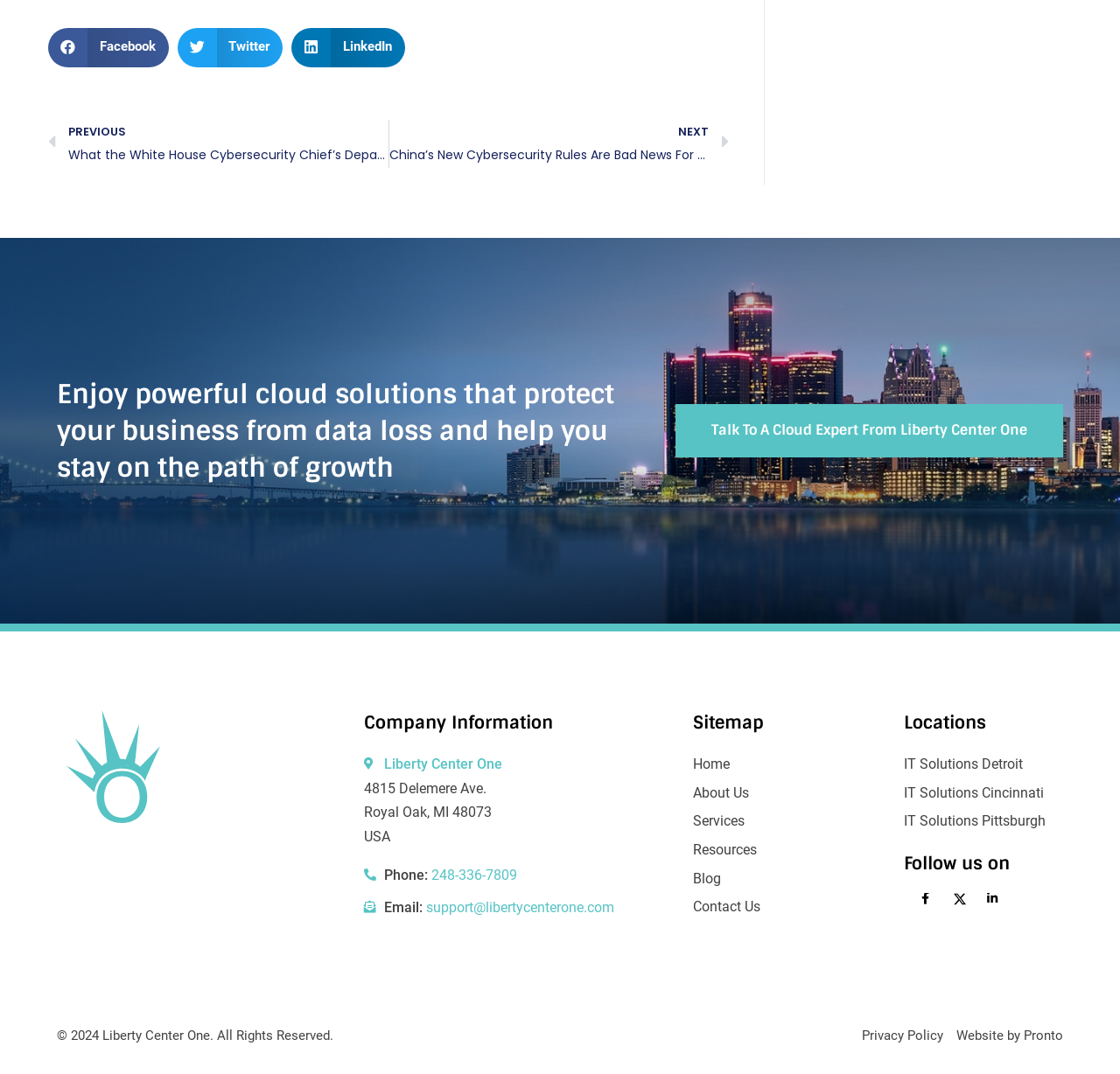Based on the image, provide a detailed and complete answer to the question: 
What is the city of the company's location?

I found the city by looking at the StaticText element with the text 'Royal Oak, MI 48073' in the company information section of the webpage.